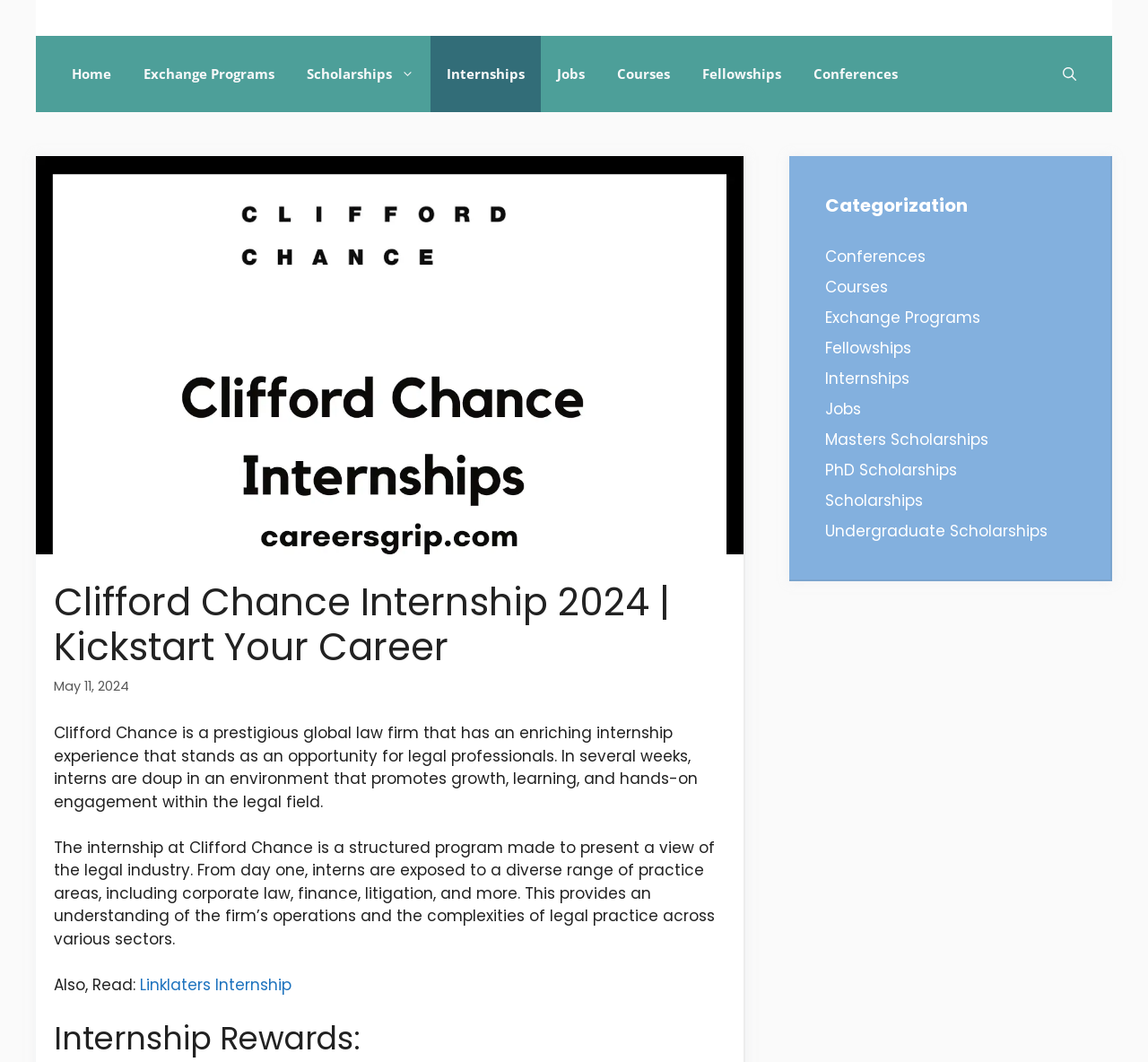Please identify the bounding box coordinates of the clickable area that will fulfill the following instruction: "View Terms and Conditions". The coordinates should be in the format of four float numbers between 0 and 1, i.e., [left, top, right, bottom].

None